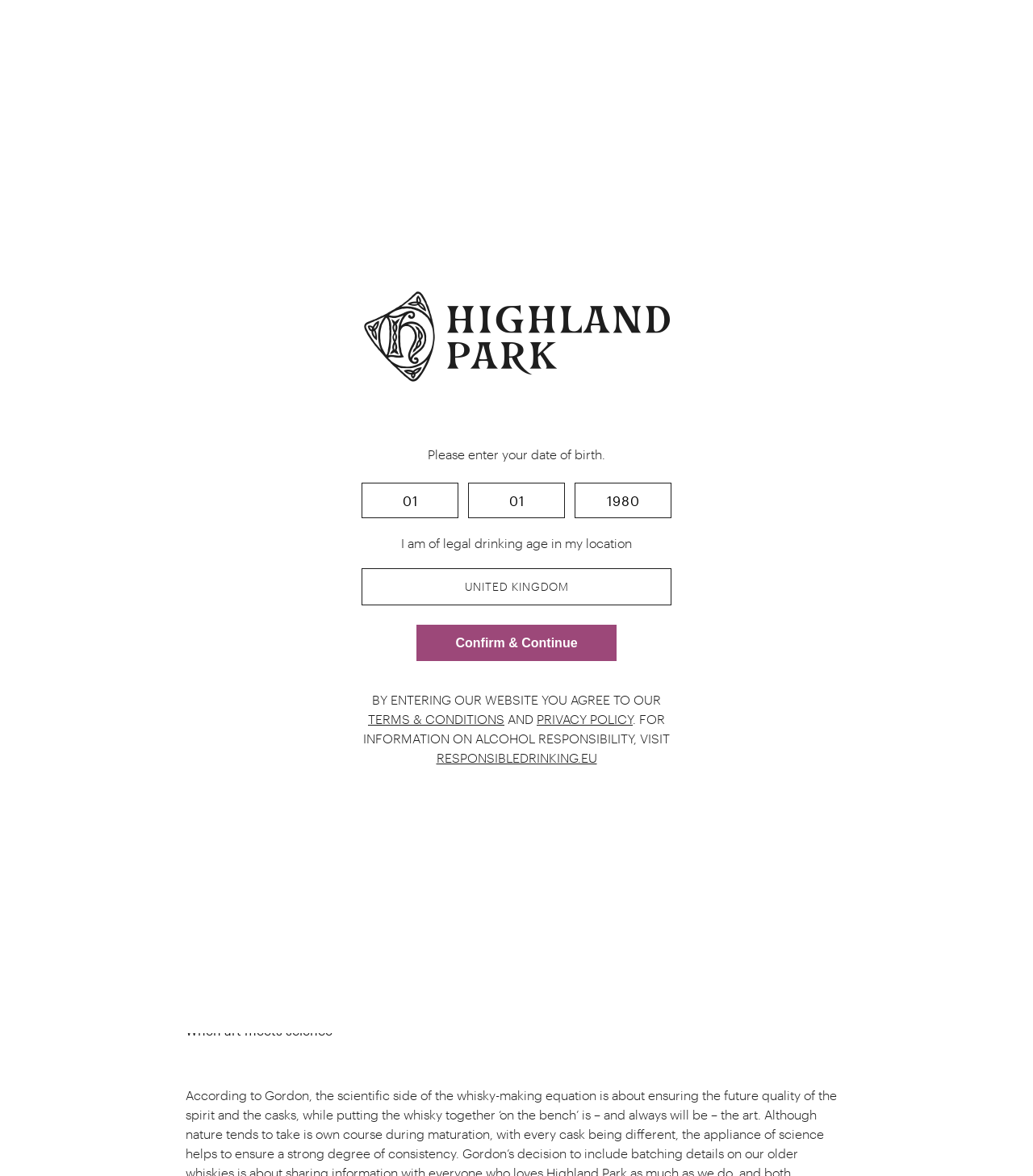Summarize the webpage in an elaborate manner.

The webpage is about Highland Park's Master Whisky Maker, Gordon Motion. At the top, there is a link to skip to the main content. Below that, there is a section to enter date of birth, with three required text boxes for day, month, and year, along with a checkbox to confirm being of legal drinking age in the user's location. 

On the right side of the date of birth section, there is a button to confirm and continue. Below the date of birth section, there is a notice about agreeing to the website's terms and conditions and privacy policy, with links to these policies.

The main content of the webpage starts with a heading "GETTING TO KNOW OUR MASTER WHISKY MAKER" and a link with the same text. Below that, there is an image of Gordon Motion, Highland Park's Master Whisky Maker. 

To the right of the image, there is a paragraph describing Gordon Motion's role, which includes overseeing the process of making Highland Park whisky from distillation to final bottling. The paragraph also mentions that Gordon develops and crafts new whiskies for Highland Park.

Below the paragraph, there are links to specific whisky products, including "TWISTED TATTOO", "VALFATHER", and "21 YEAR OLD". The text continues to describe what makes a Master Whisky Maker and where the art and science of whisky making meet.